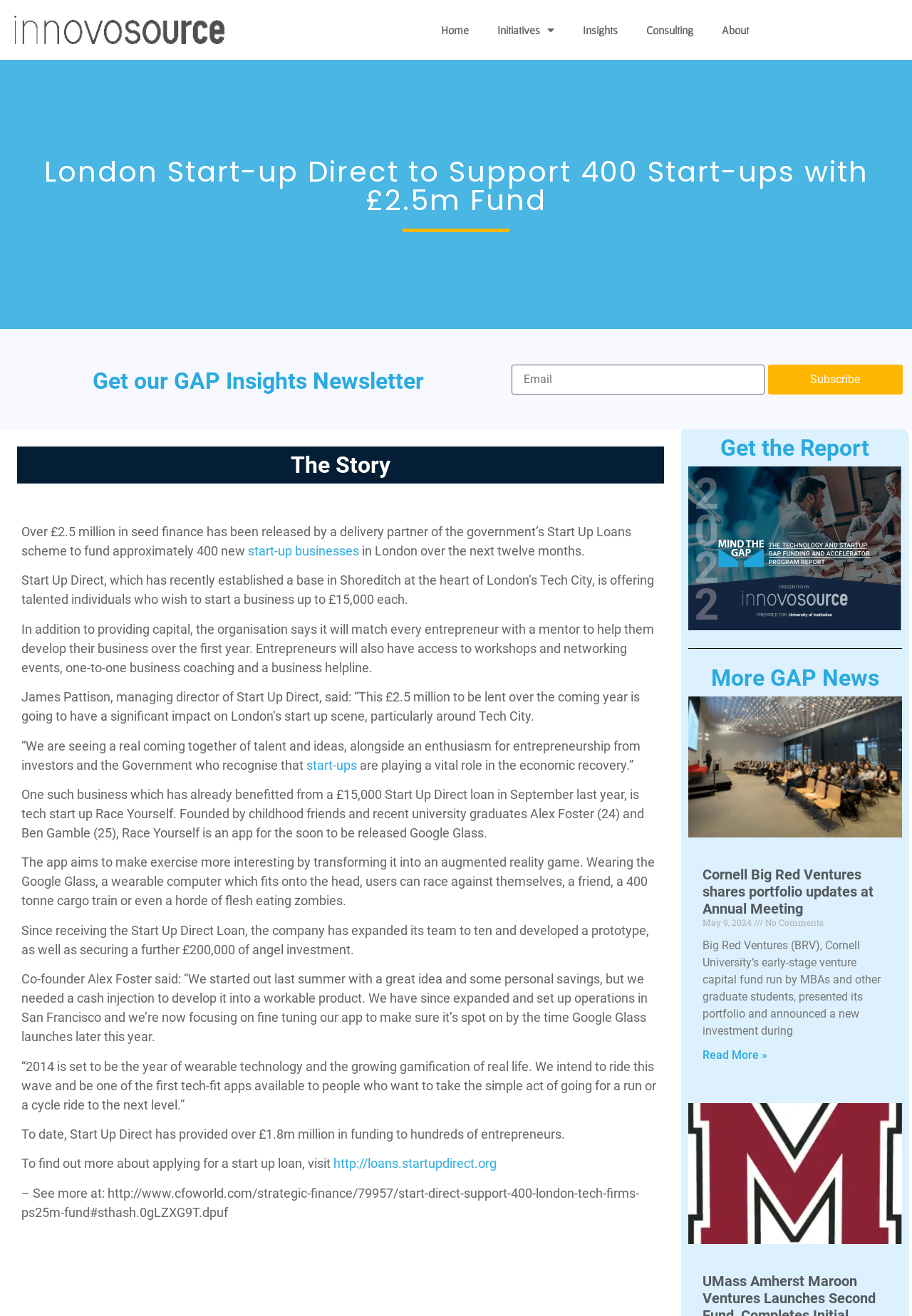What is the purpose of the app developed by Race Yourself?
Please use the image to provide a one-word or short phrase answer.

To make exercise more interesting